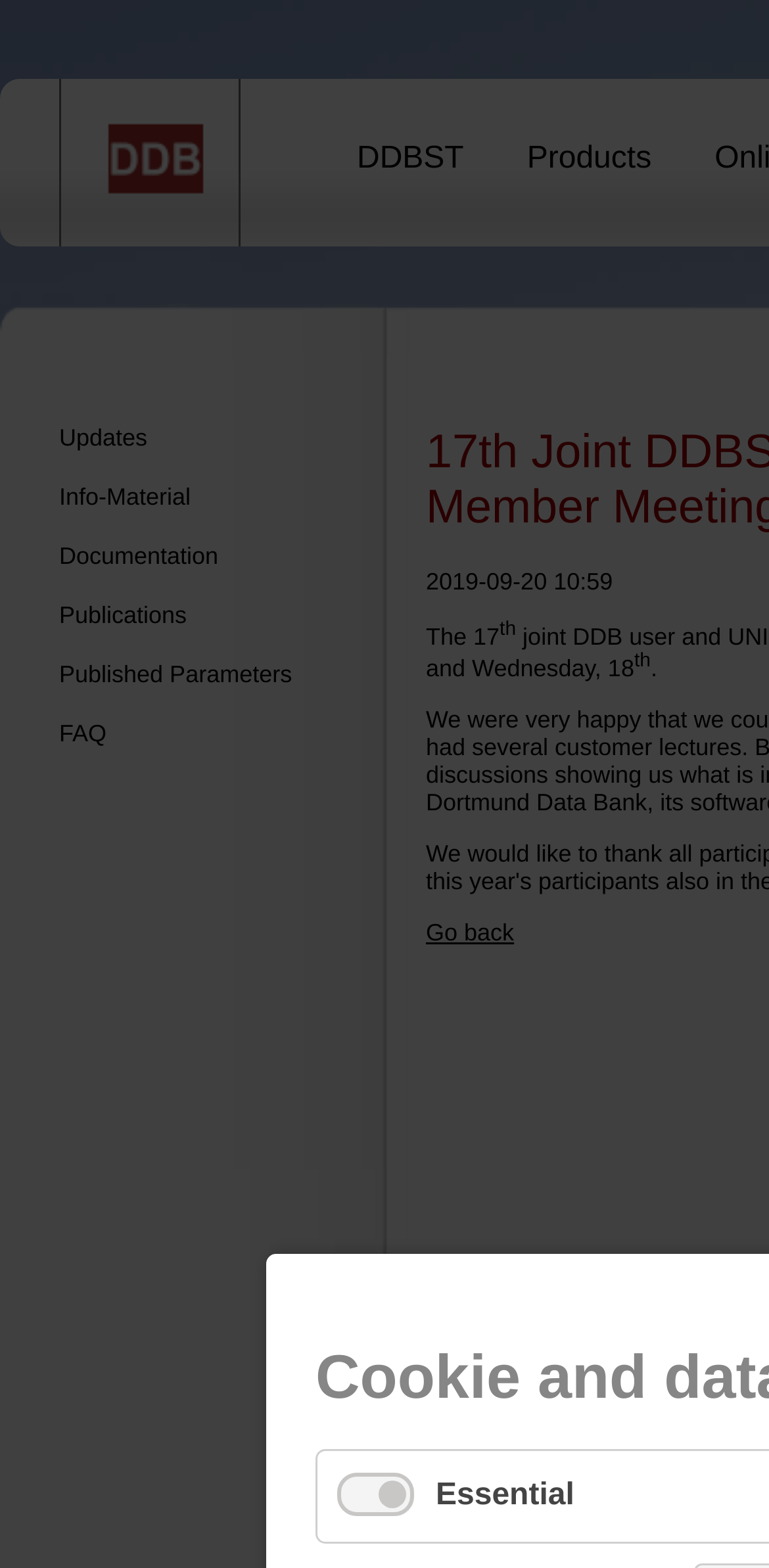Specify the bounding box coordinates of the area to click in order to follow the given instruction: "go back."

[0.554, 0.586, 0.668, 0.604]